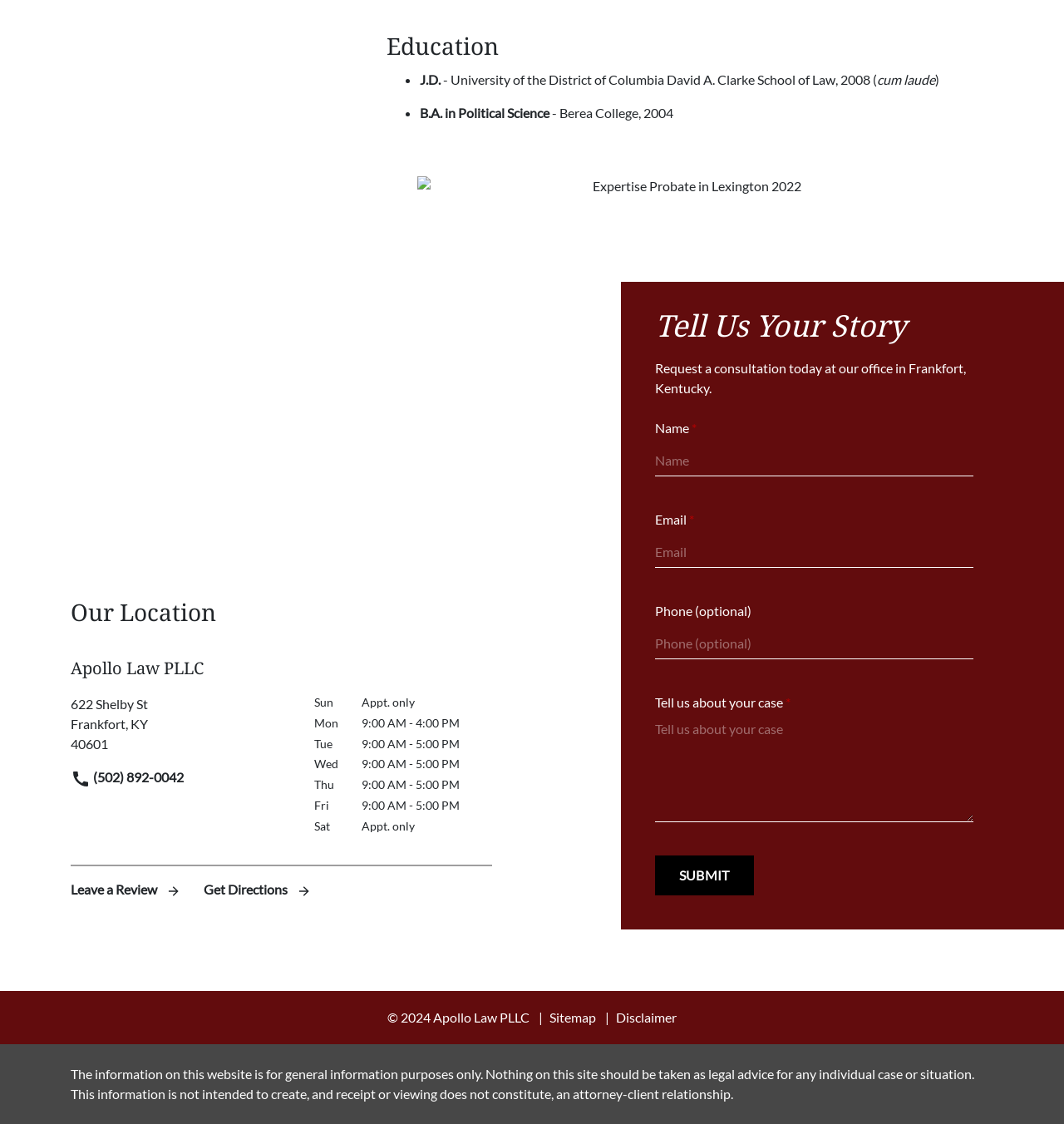What is the name of the law firm?
Provide a short answer using one word or a brief phrase based on the image.

Apollo Law PLLC